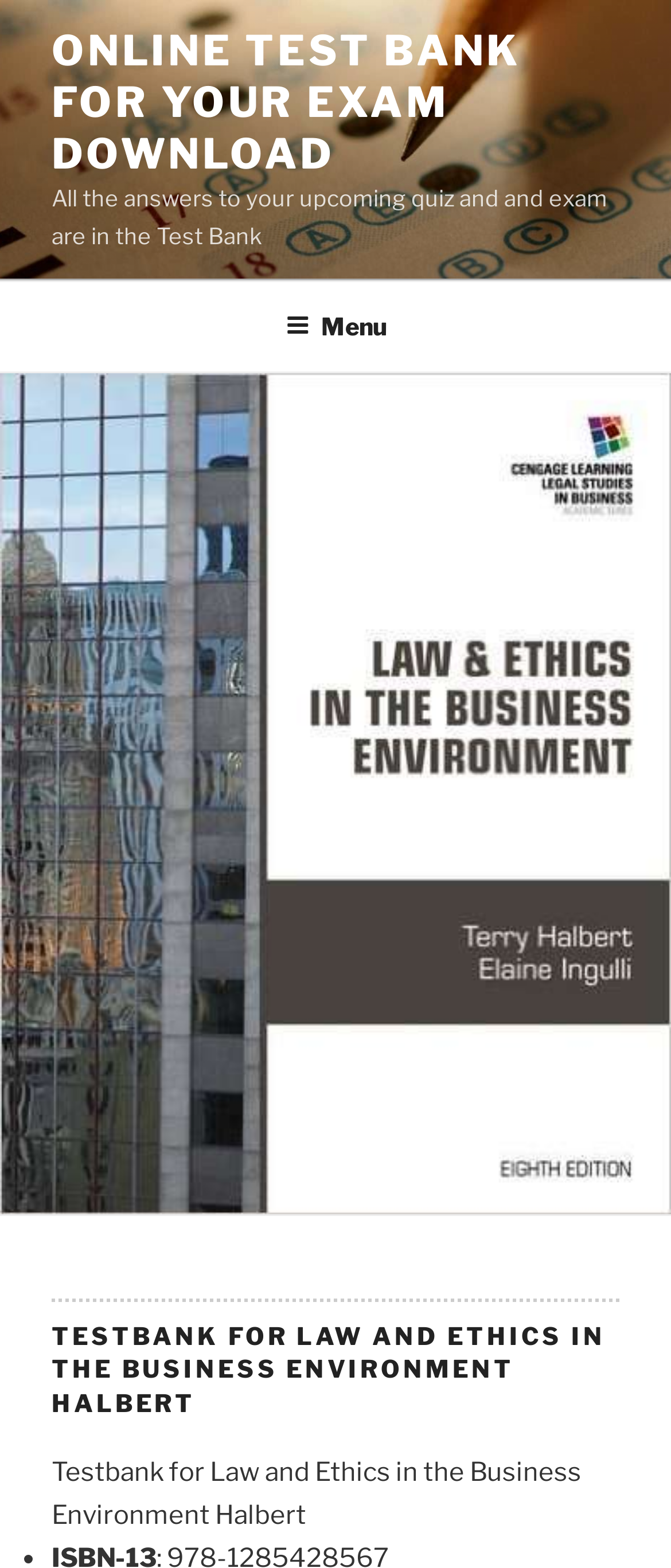Is the top menu expanded?
Please provide a detailed and comprehensive answer to the question.

The button element 'Menu' has an attribute 'expanded' set to 'False', indicating that the top menu is not expanded.